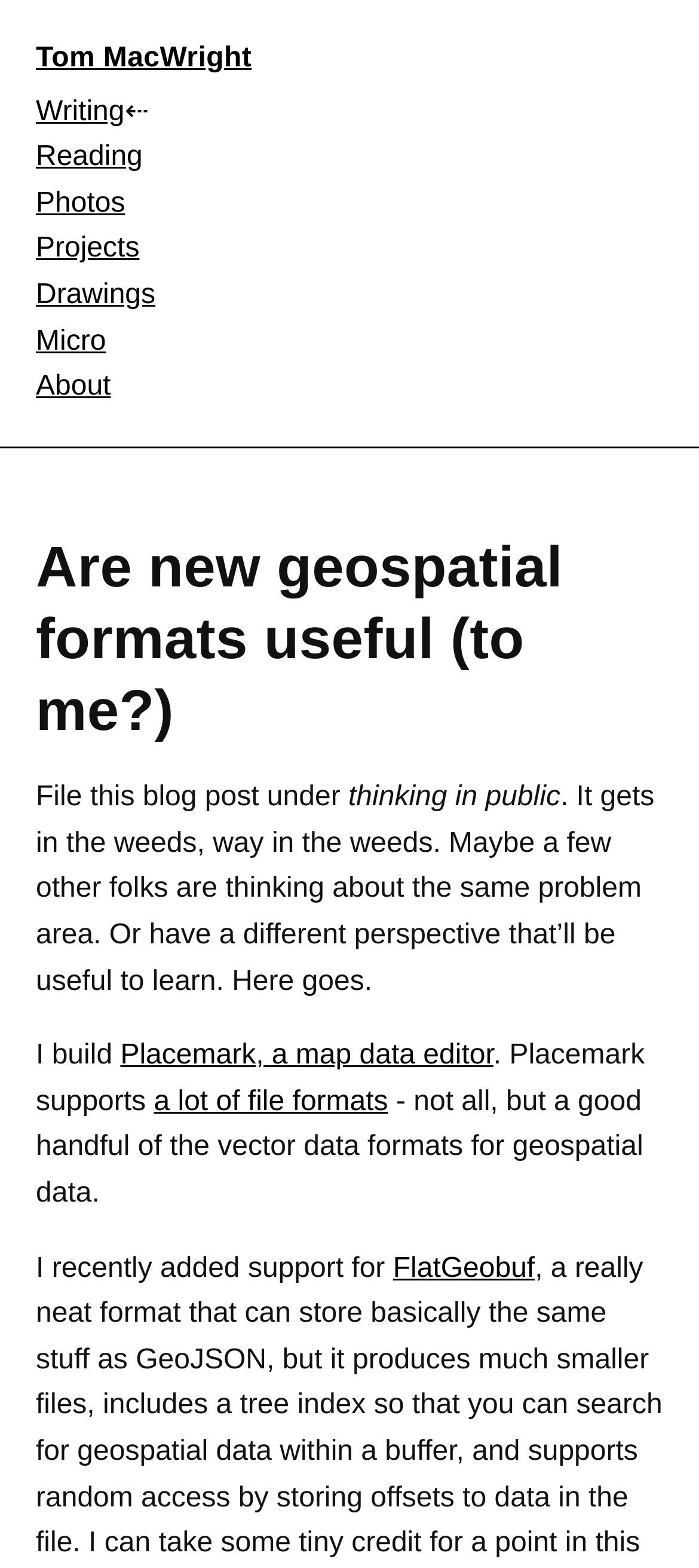Please determine the bounding box coordinates of the section I need to click to accomplish this instruction: "learn about Placemark, a map data editor".

[0.172, 0.664, 0.706, 0.683]